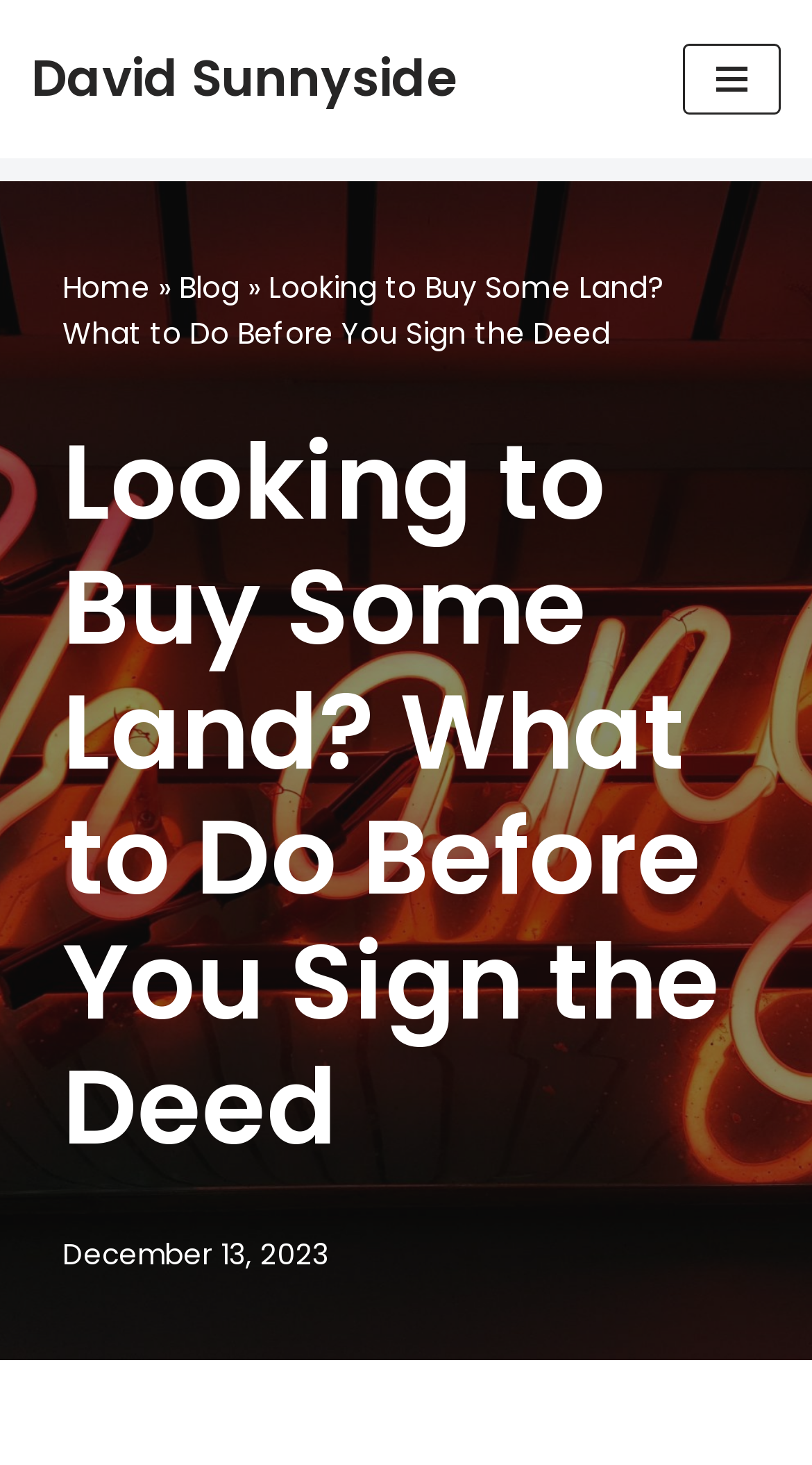Describe all significant elements and features of the webpage.

The webpage is about buying land and what to do before signing the deed. At the top left, there is a "Skip to content" link. Next to it, on the top center, is a link to "David Sunnyside". On the top right, there is a "Navigation Menu" button. 

Below the top section, there is a navigation menu with a "Home" link, followed by a "»" symbol, and then a "Blog" link. 

The main content of the webpage is a blog post titled "Looking to Buy Some Land? What to Do Before You Sign the Deed", which is displayed prominently in the center of the page. The title is also marked as a heading. 

At the bottom of the main content, there is a timestamp indicating that the blog post was published on December 13, 2023.